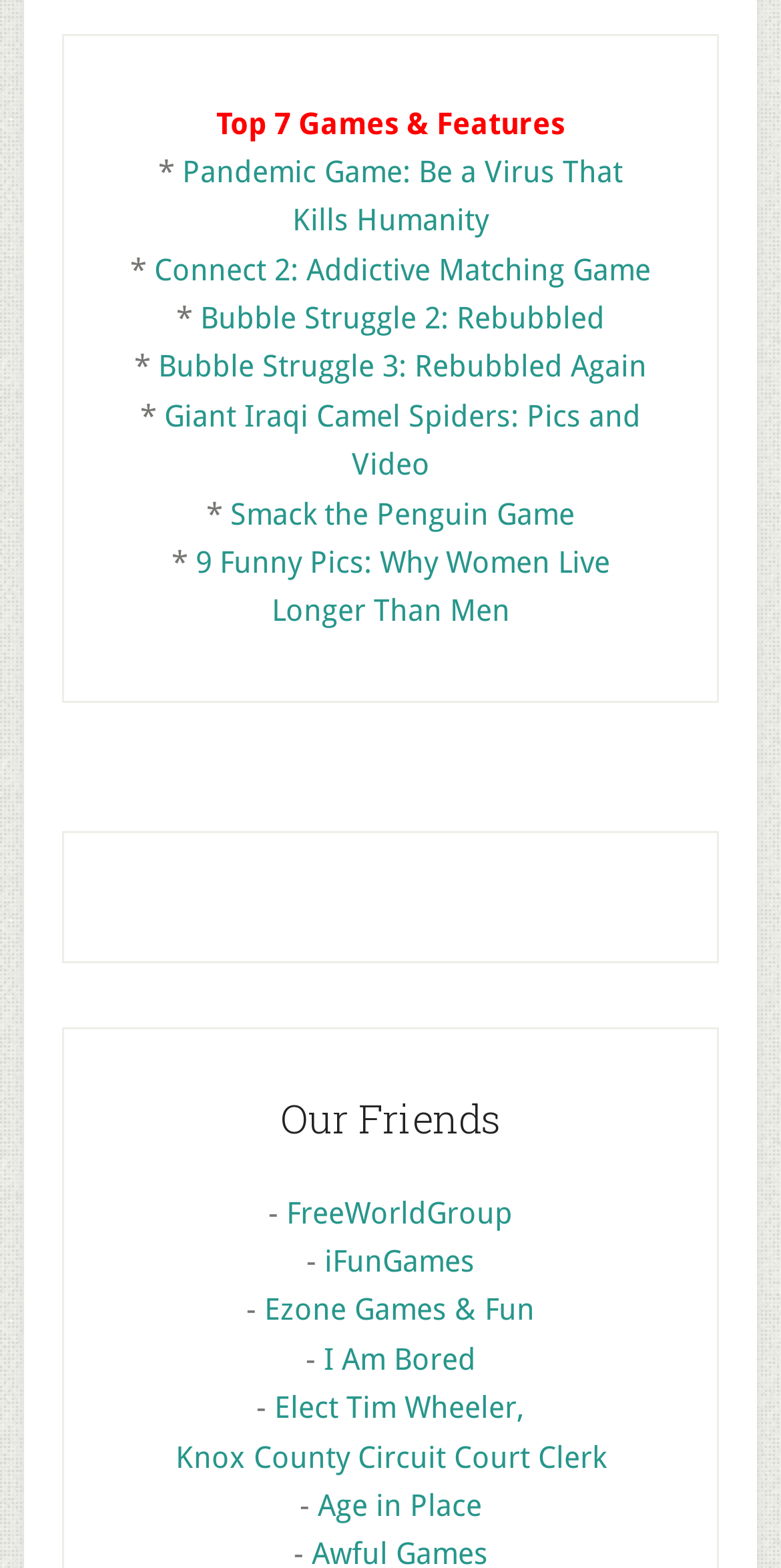Identify the bounding box for the described UI element: "Age in Place".

[0.406, 0.949, 0.617, 0.972]